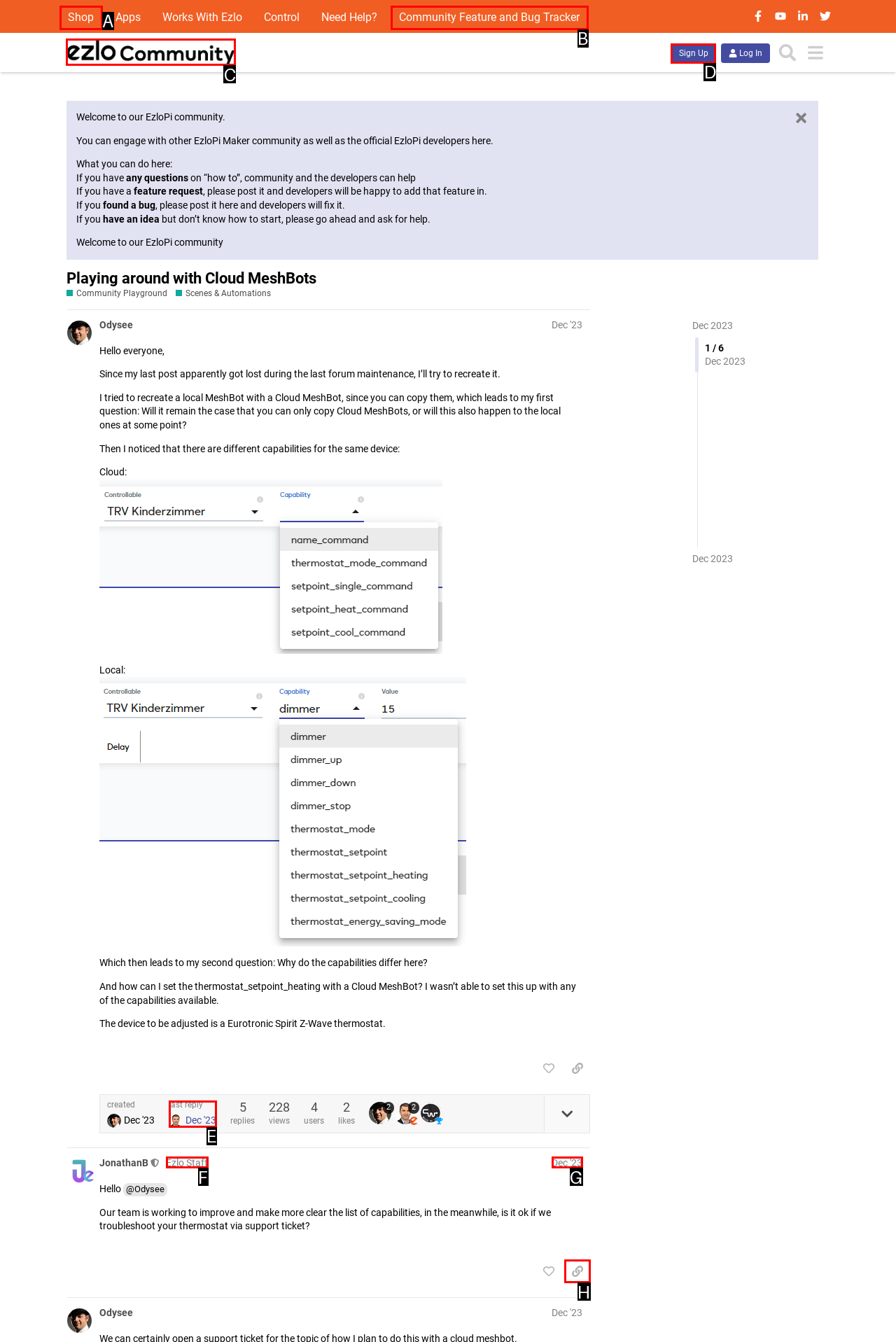Pick the option that should be clicked to perform the following task: Go to the 'Ezlo Community' page
Answer with the letter of the selected option from the available choices.

C